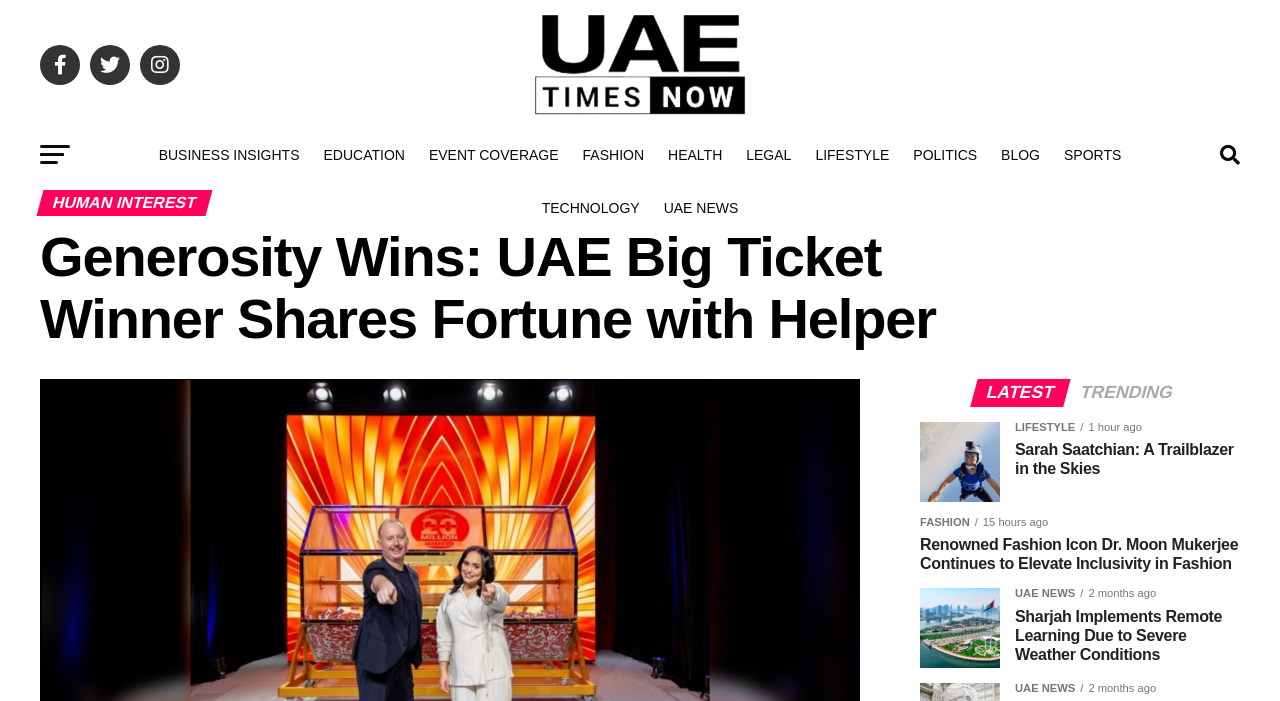Using the information in the image, could you please answer the following question in detail:
What are the two links displayed at the bottom of the HUMAN INTEREST section?

The two links displayed at the bottom of the HUMAN INTEREST section are 'LATEST' and 'TRENDING', which are likely links to more news articles or trending topics.